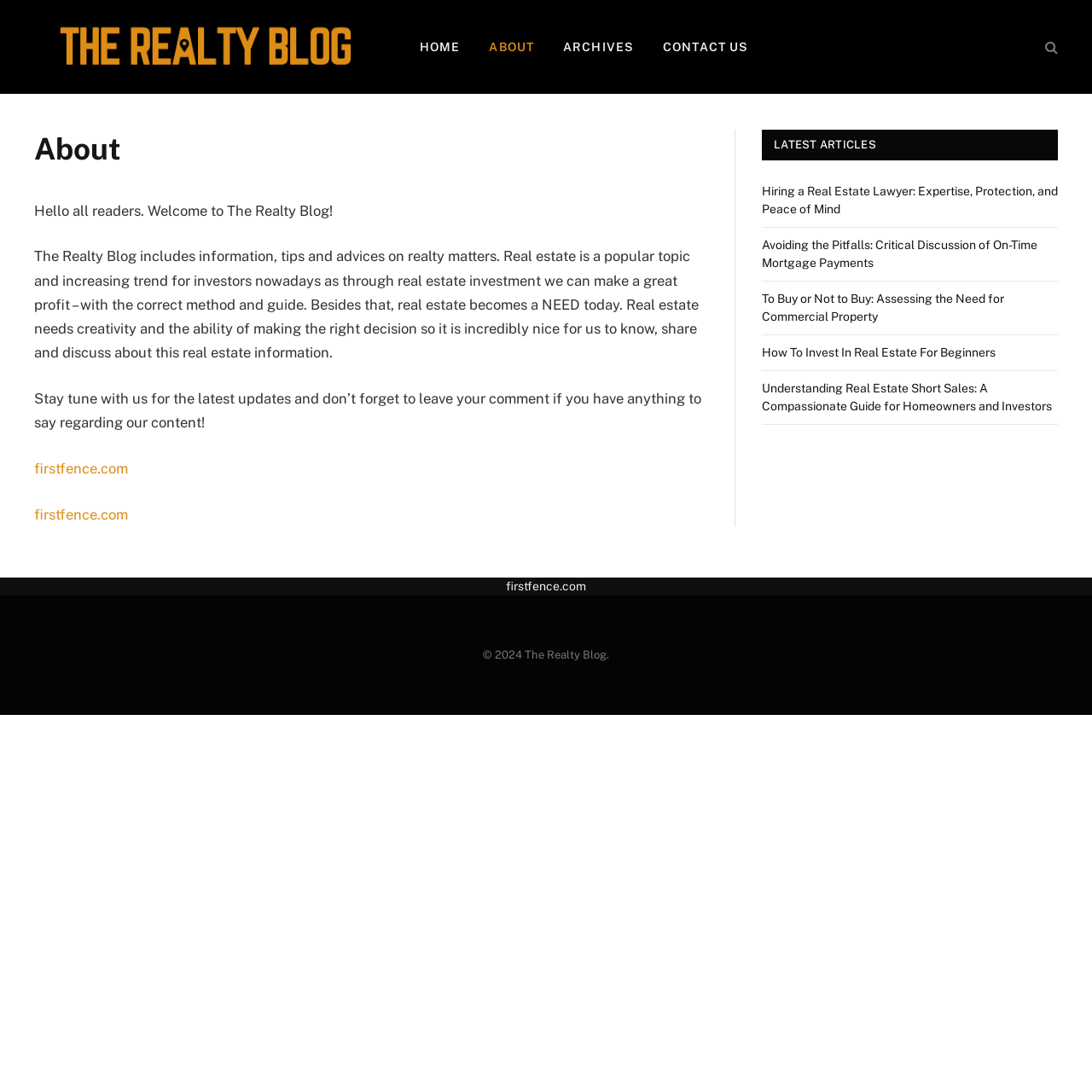Using the provided element description: "About", identify the bounding box coordinates. The coordinates should be four floats between 0 and 1 in the order [left, top, right, bottom].

[0.435, 0.0, 0.502, 0.086]